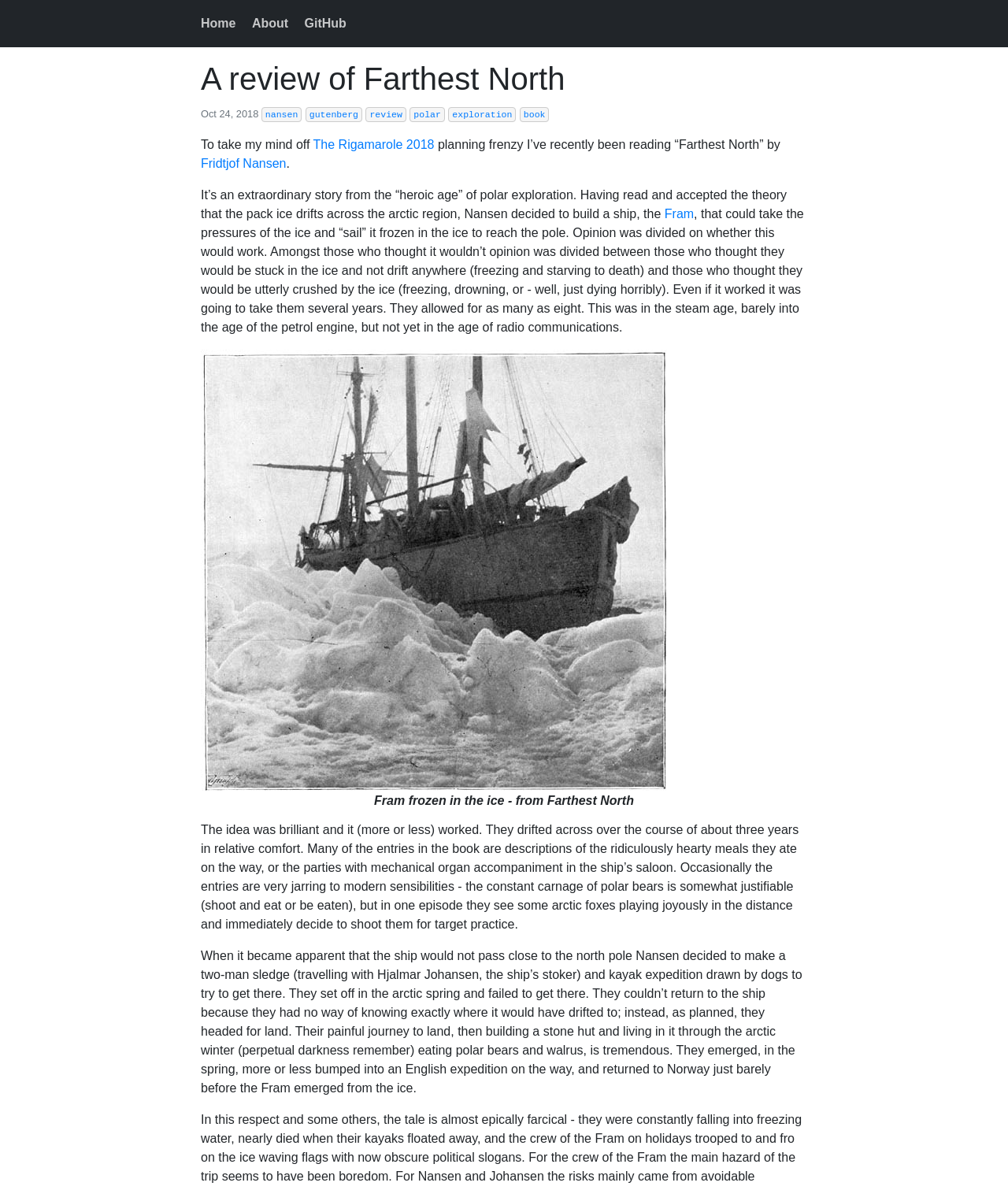Please use the details from the image to answer the following question comprehensively:
What did Nansen and Johansen eat during their arctic winter?

During their arctic winter, Nansen and Johansen ate polar bears and walrus, as mentioned in the text, to survive.